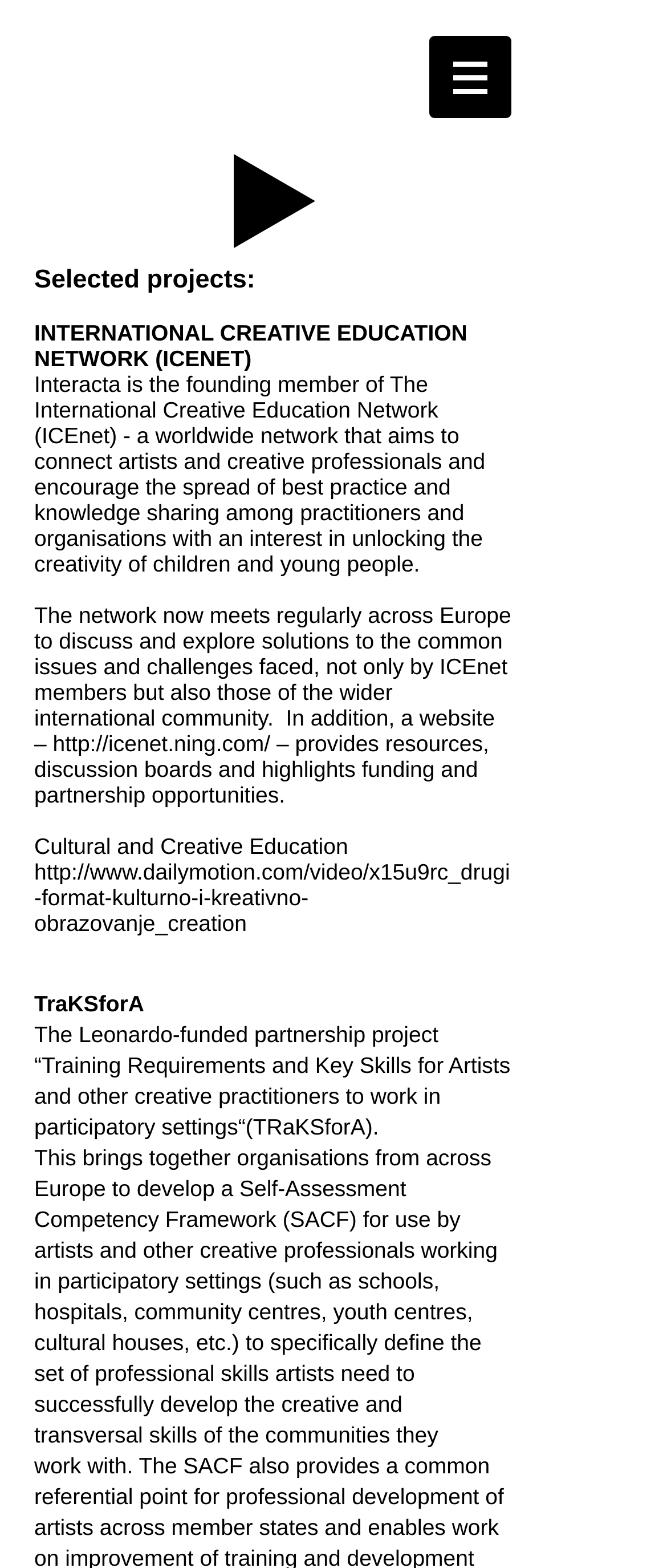Based on the image, please respond to the question with as much detail as possible:
How many projects are listed?

I counted the number of headings that describe specific projects, which are 'INTERNATIONAL CREATIVE EDUCATION NETWORK (ICENET)', 'TraKSforA', and 'Cultural and Creative Education'. There are three such headings, so there are three projects listed.